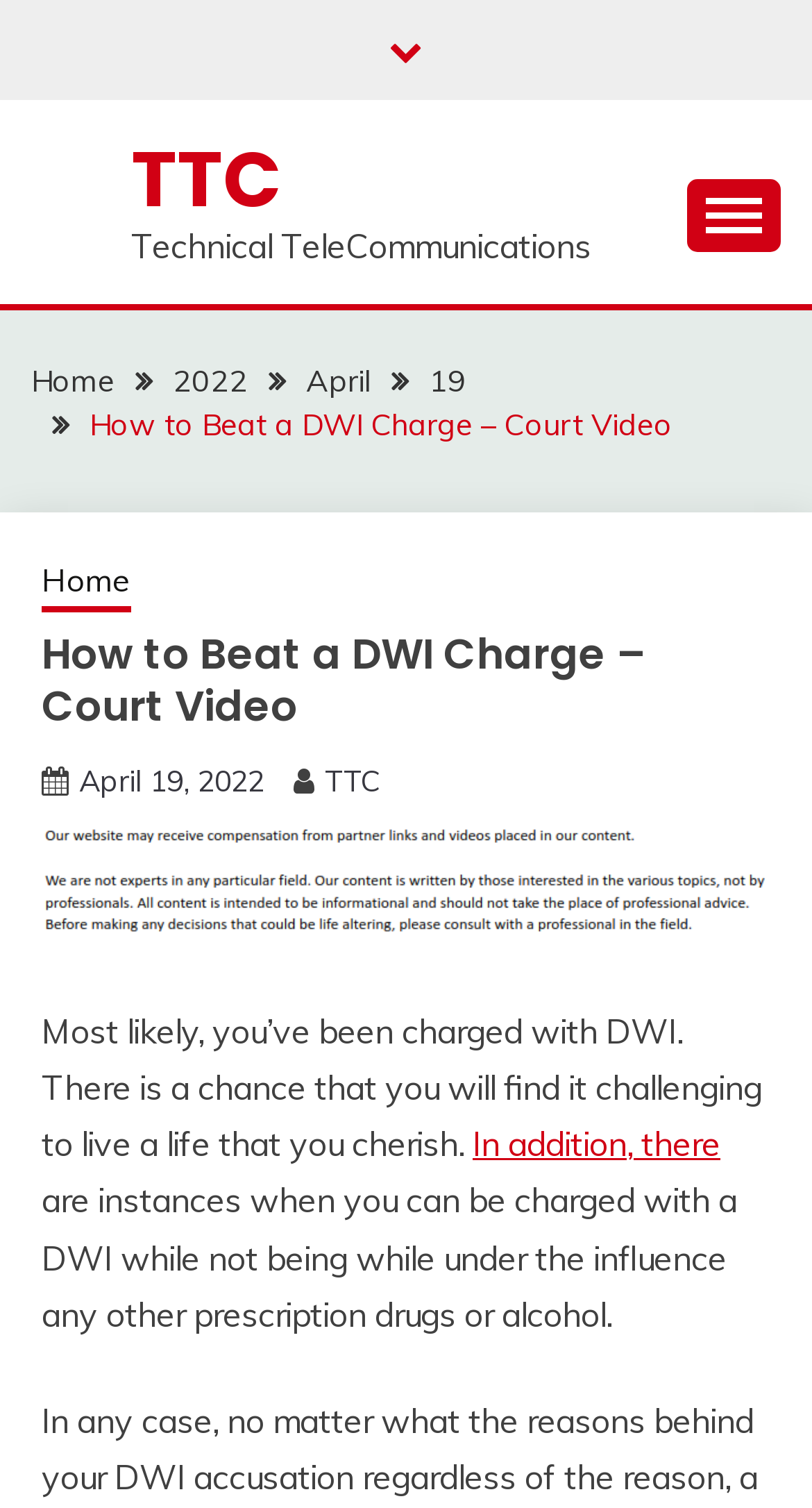Please identify the coordinates of the bounding box for the clickable region that will accomplish this instruction: "Click the link to read more about DWI charges".

[0.582, 0.745, 0.887, 0.772]